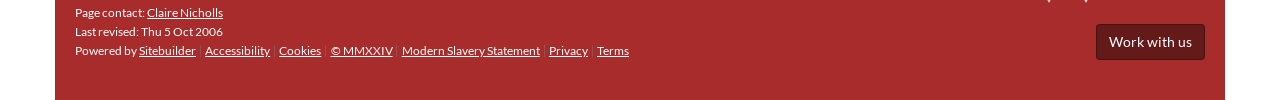Please determine the bounding box coordinates for the UI element described here. Use the format (top-left x, top-left y, bottom-right x, bottom-right y) with values bounded between 0 and 1: Work with us

[0.856, 0.239, 0.941, 0.603]